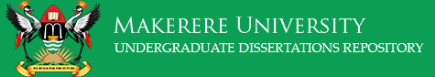Using the information from the screenshot, answer the following question thoroughly:
What is the text above the logo?

Above the logo, the text 'MAKERERE UNIVERSITY' is boldly rendered in white, emphasizing the institution's identity, which means the text above the logo is 'MAKERERE UNIVERSITY'.